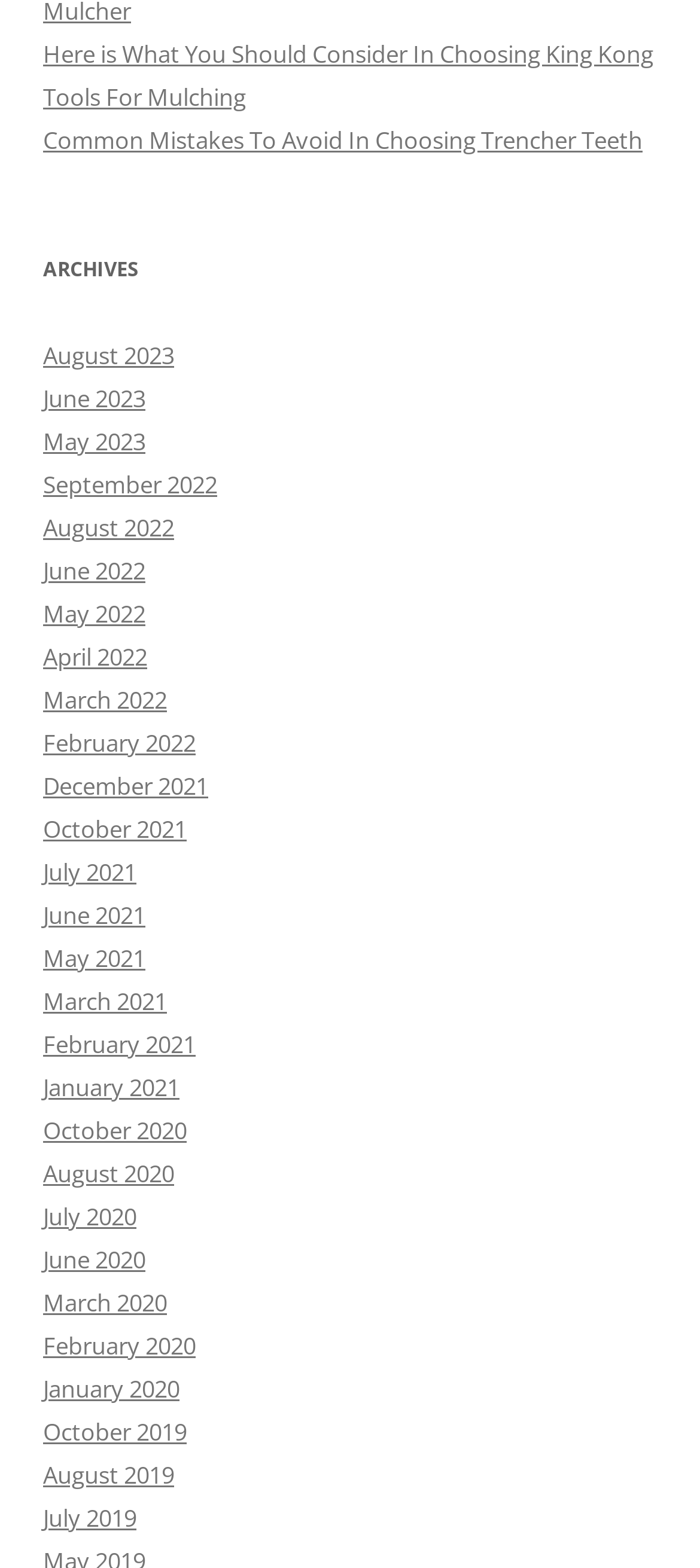What is the vertical position of the 'ARCHIVES' heading relative to the first link?
Based on the image content, provide your answer in one word or a short phrase.

Below